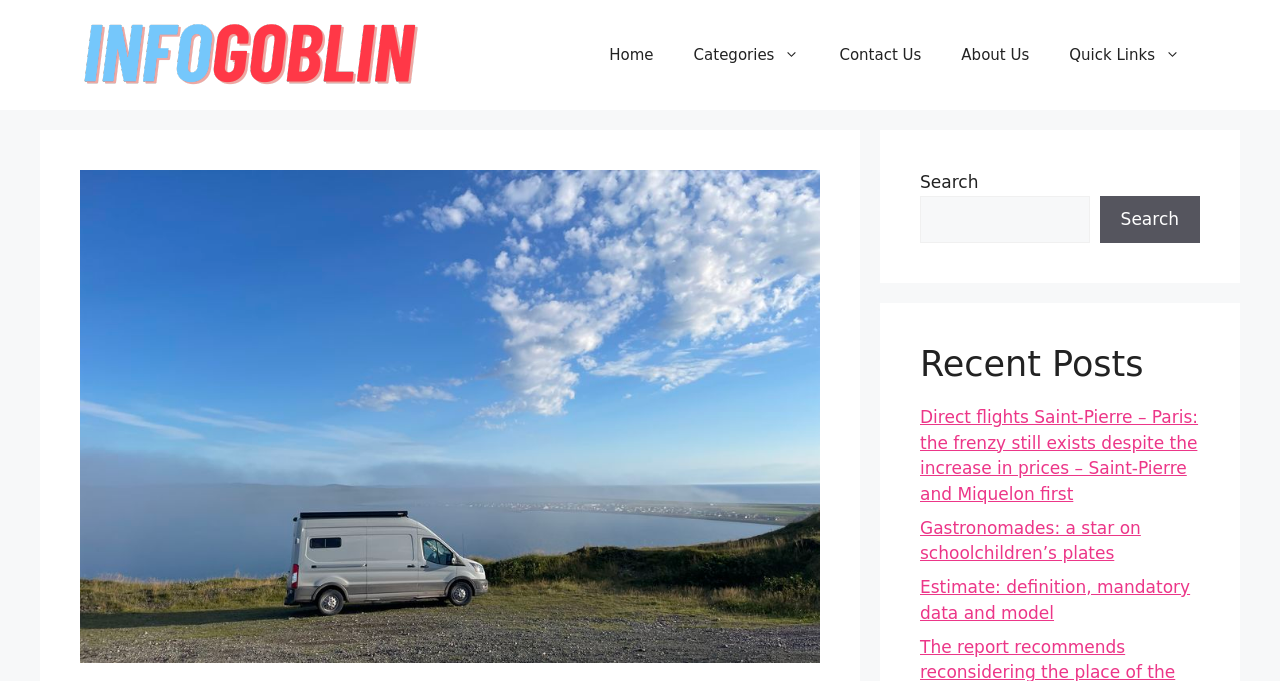Please identify the bounding box coordinates of the element's region that needs to be clicked to fulfill the following instruction: "go to home page". The bounding box coordinates should consist of four float numbers between 0 and 1, i.e., [left, top, right, bottom].

[0.46, 0.037, 0.526, 0.125]